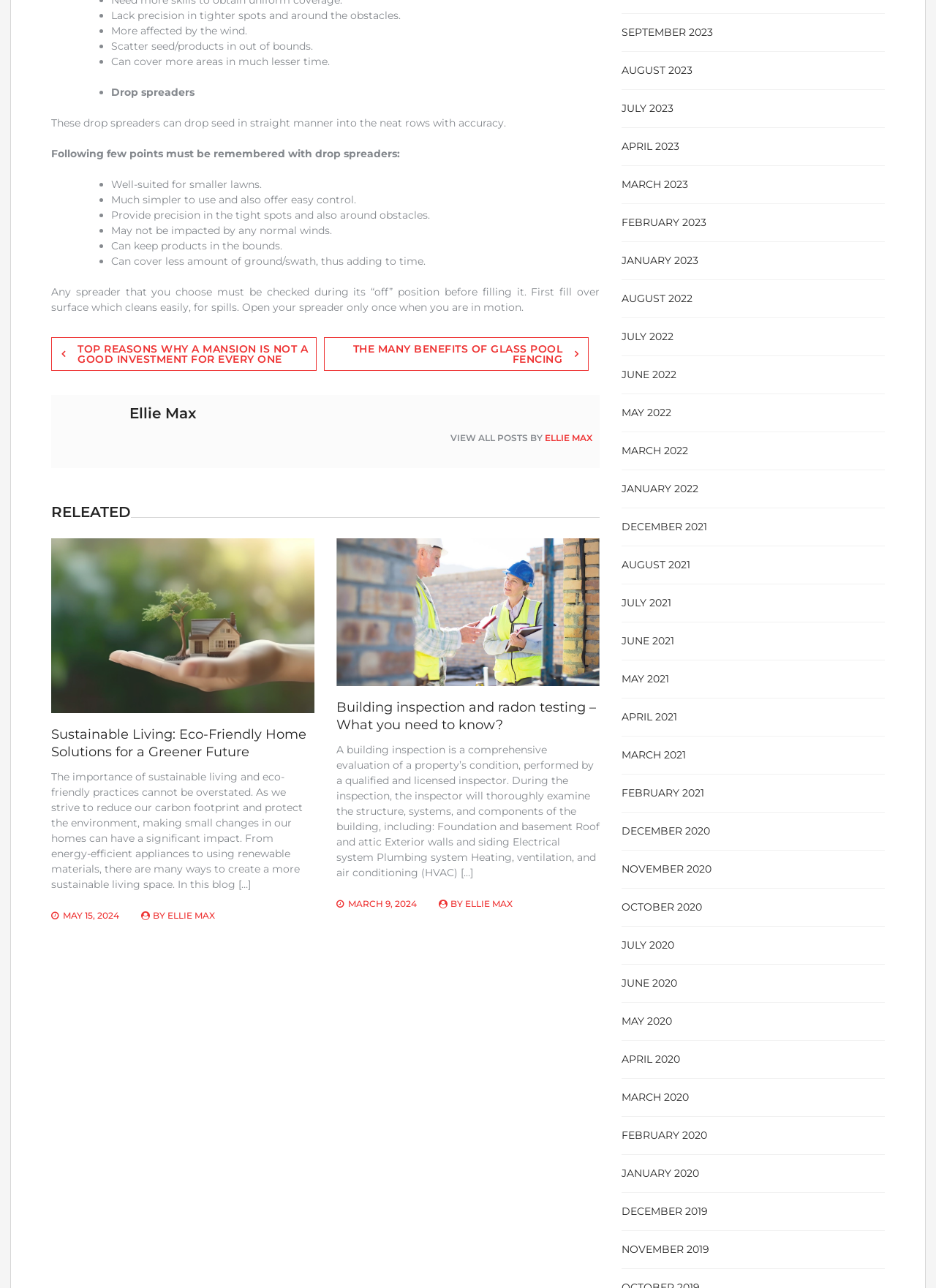Please specify the bounding box coordinates of the clickable region necessary for completing the following instruction: "Read the article about Sustainable Living". The coordinates must consist of four float numbers between 0 and 1, i.e., [left, top, right, bottom].

[0.055, 0.564, 0.336, 0.591]